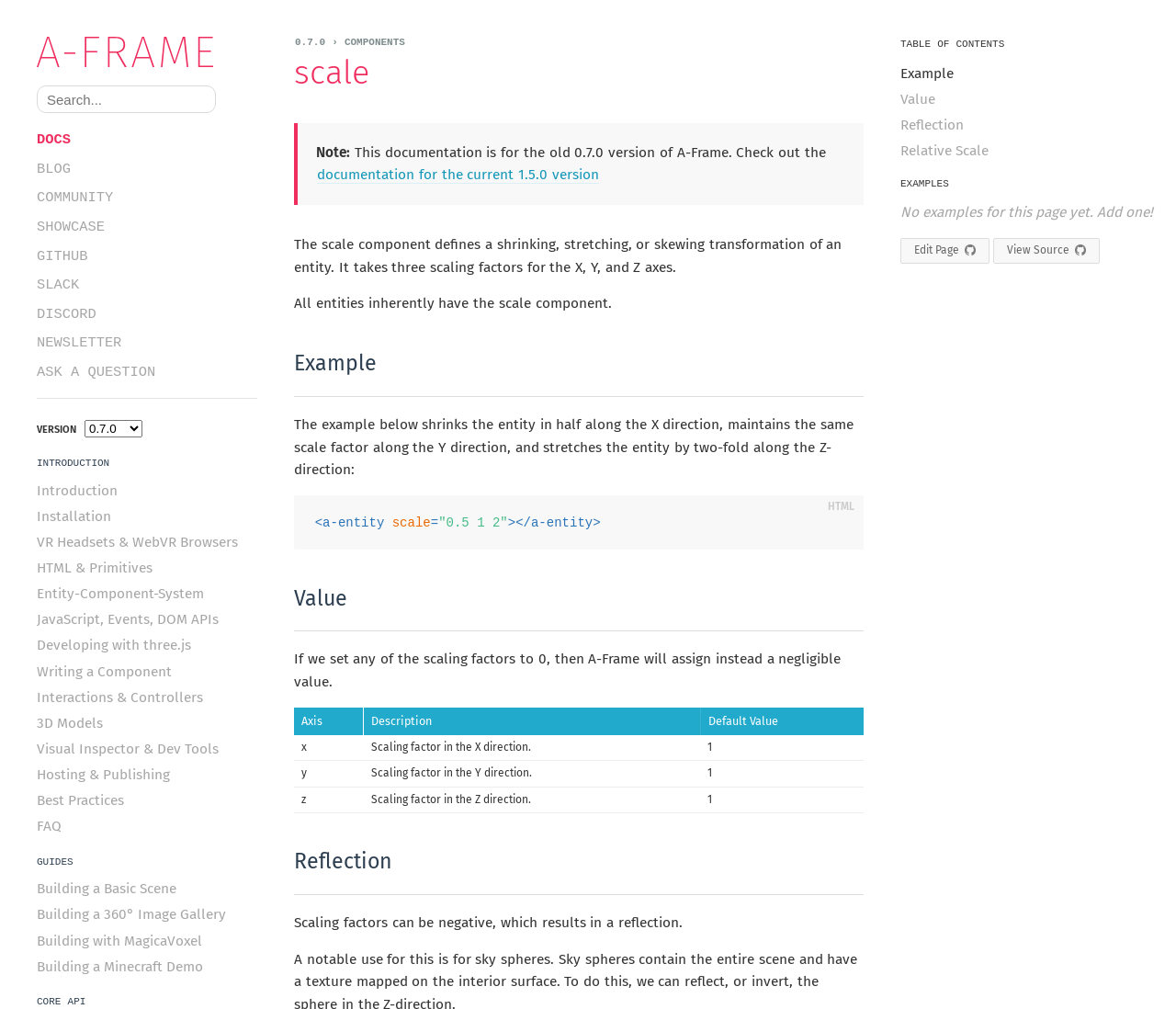How many links are there in the navigation menu?
Answer the question with a single word or phrase, referring to the image.

11